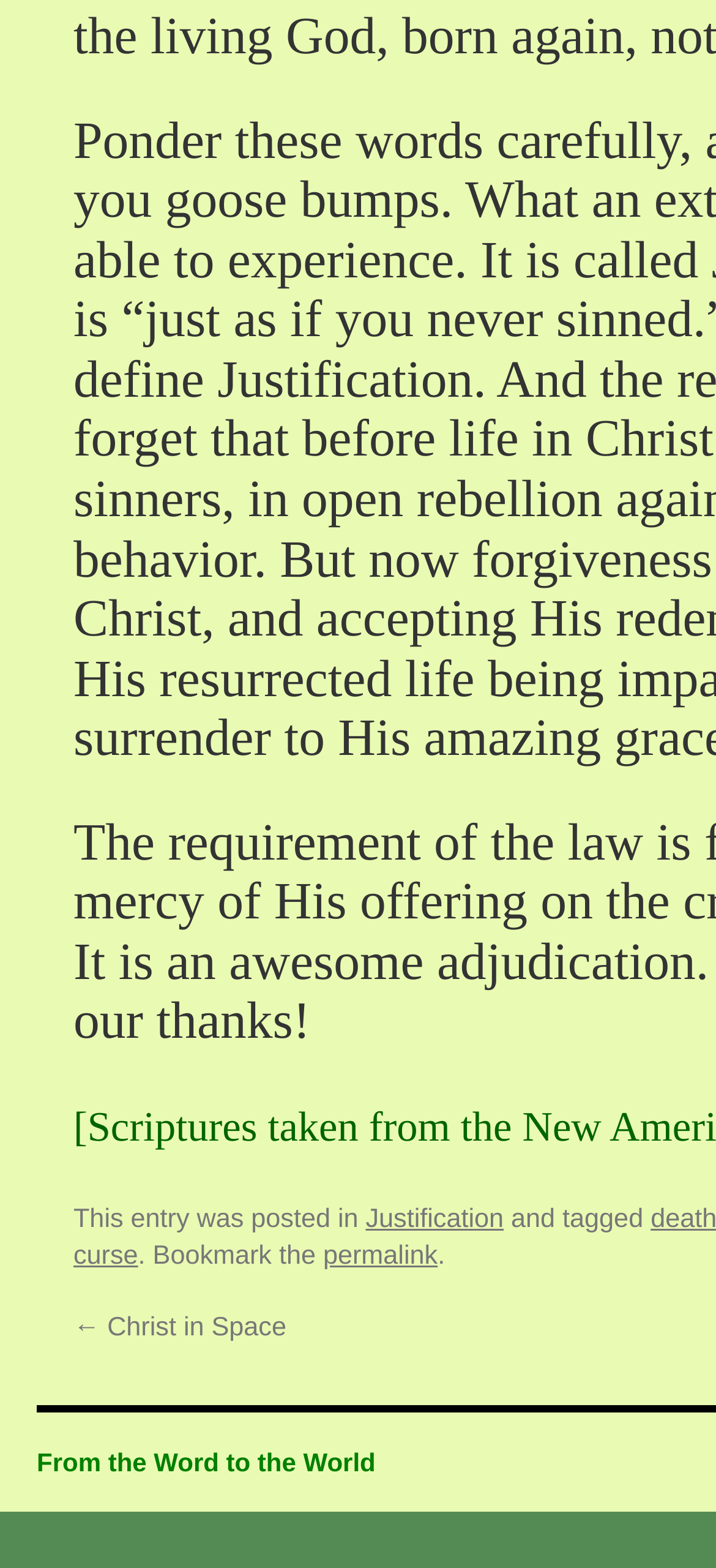Respond to the question below with a single word or phrase:
What is the title of the previous post?

Christ in Space